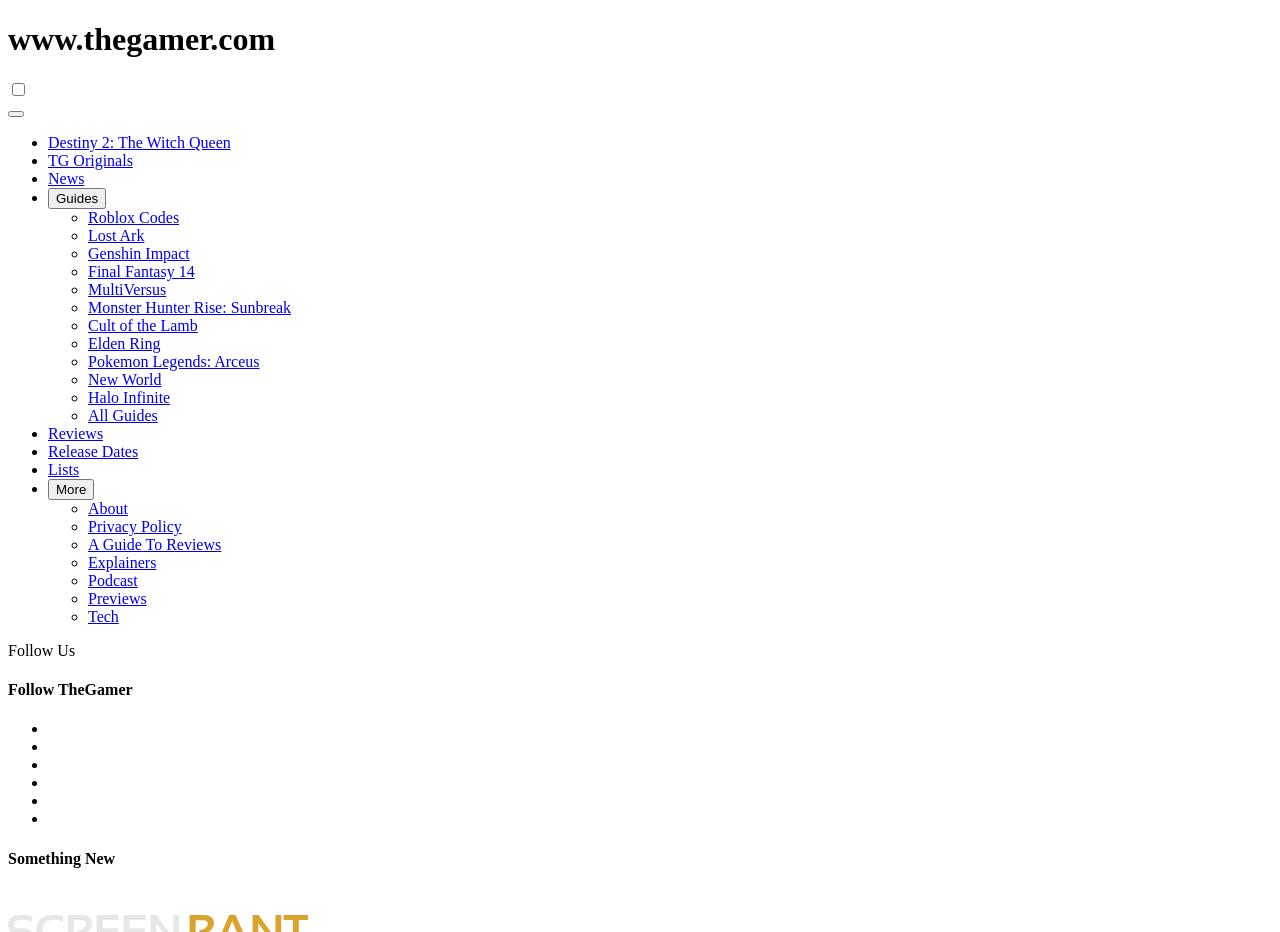Given the element description "name="keyword" placeholder="Search TheGamer"", identify the bounding box of the corresponding UI element.

[0.006, 0.676, 0.145, 0.698]